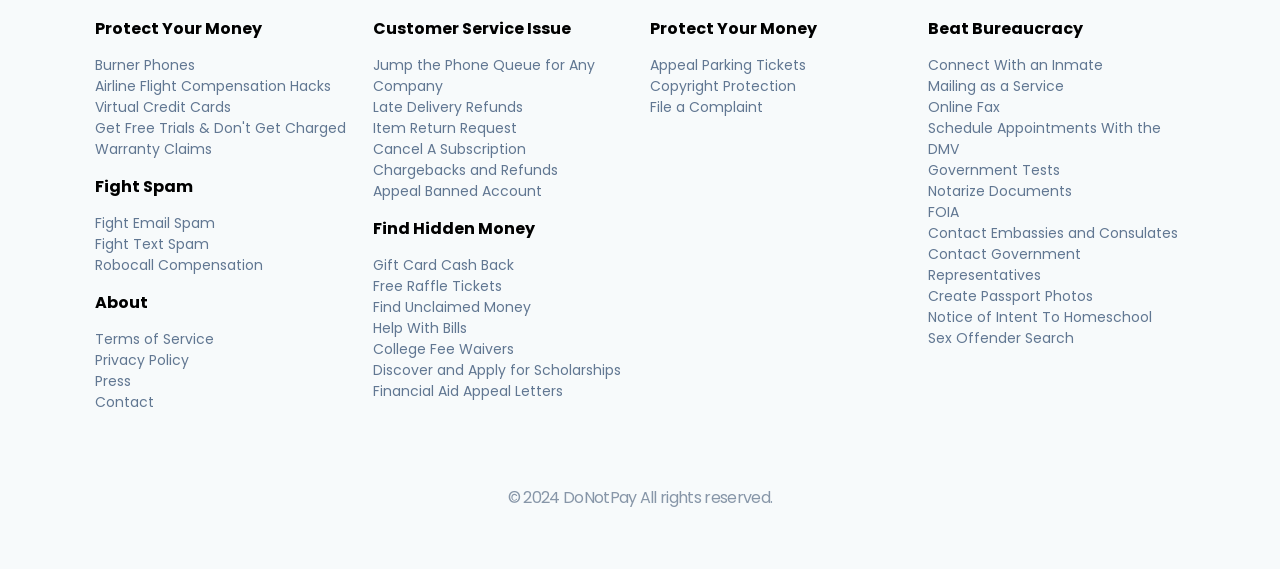Please give a one-word or short phrase response to the following question: 
What is the purpose of the 'Jump the Phone Queue for Any Company' link?

To skip phone queues